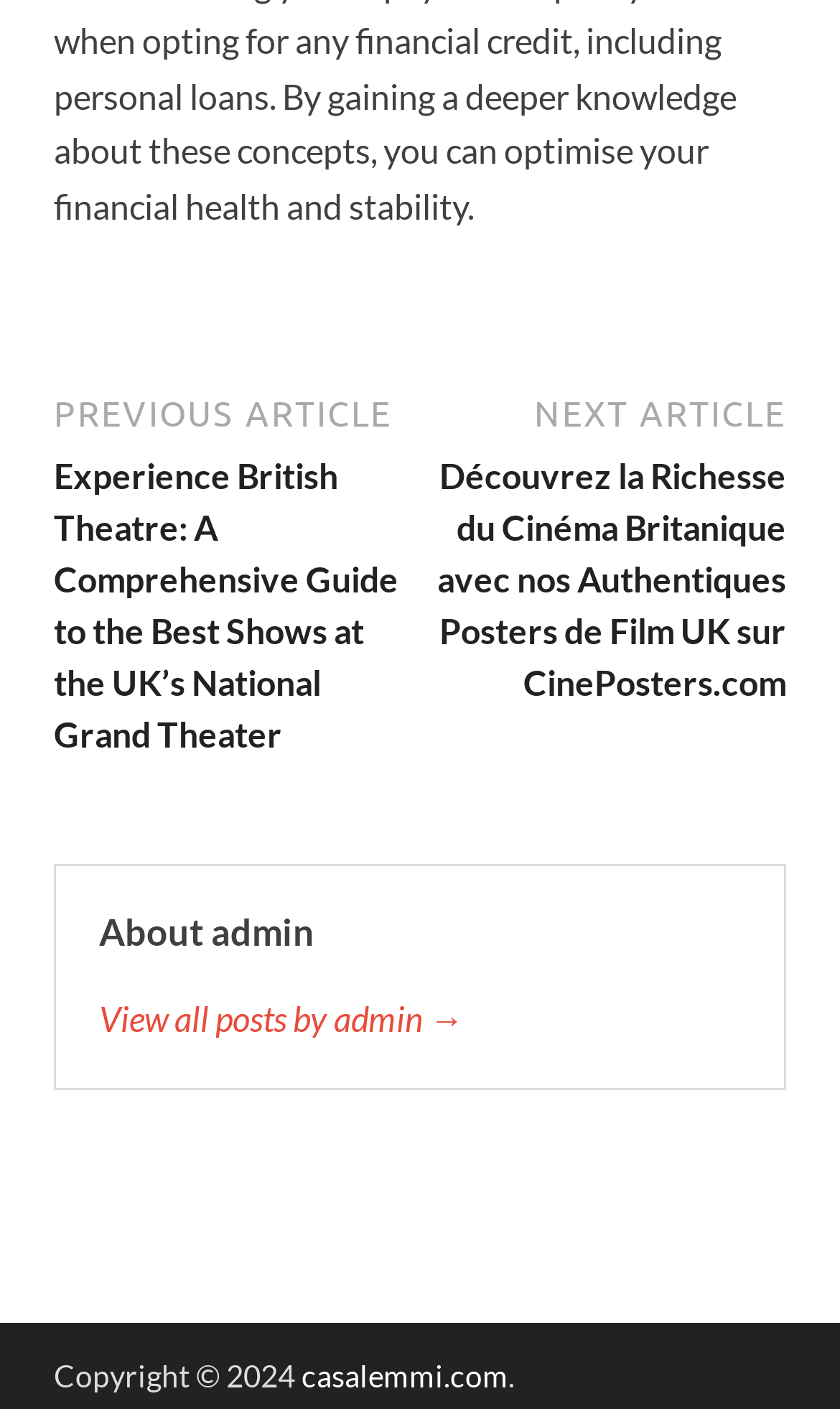Look at the image and write a detailed answer to the question: 
What is the topic of the first link in the navigation section?

I found the answer by looking at the first link in the navigation section, which says 'Experience British Theatre: A Comprehensive Guide to the Best Shows at the UK’s National Grand Theater', which suggests that the topic is British Theatre.